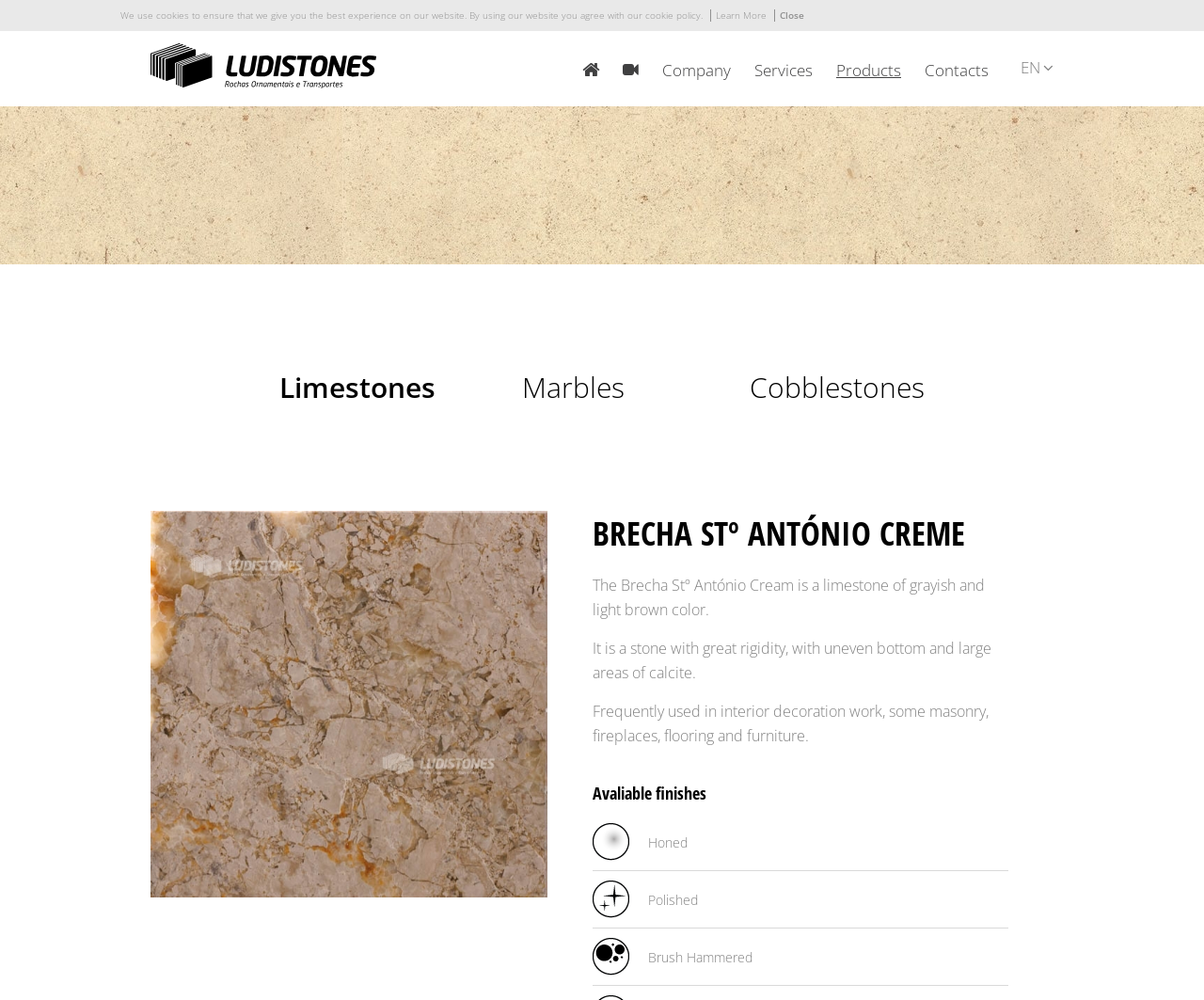Extract the top-level heading from the webpage and provide its text.

BRECHA STº ANTÓNIO CREME